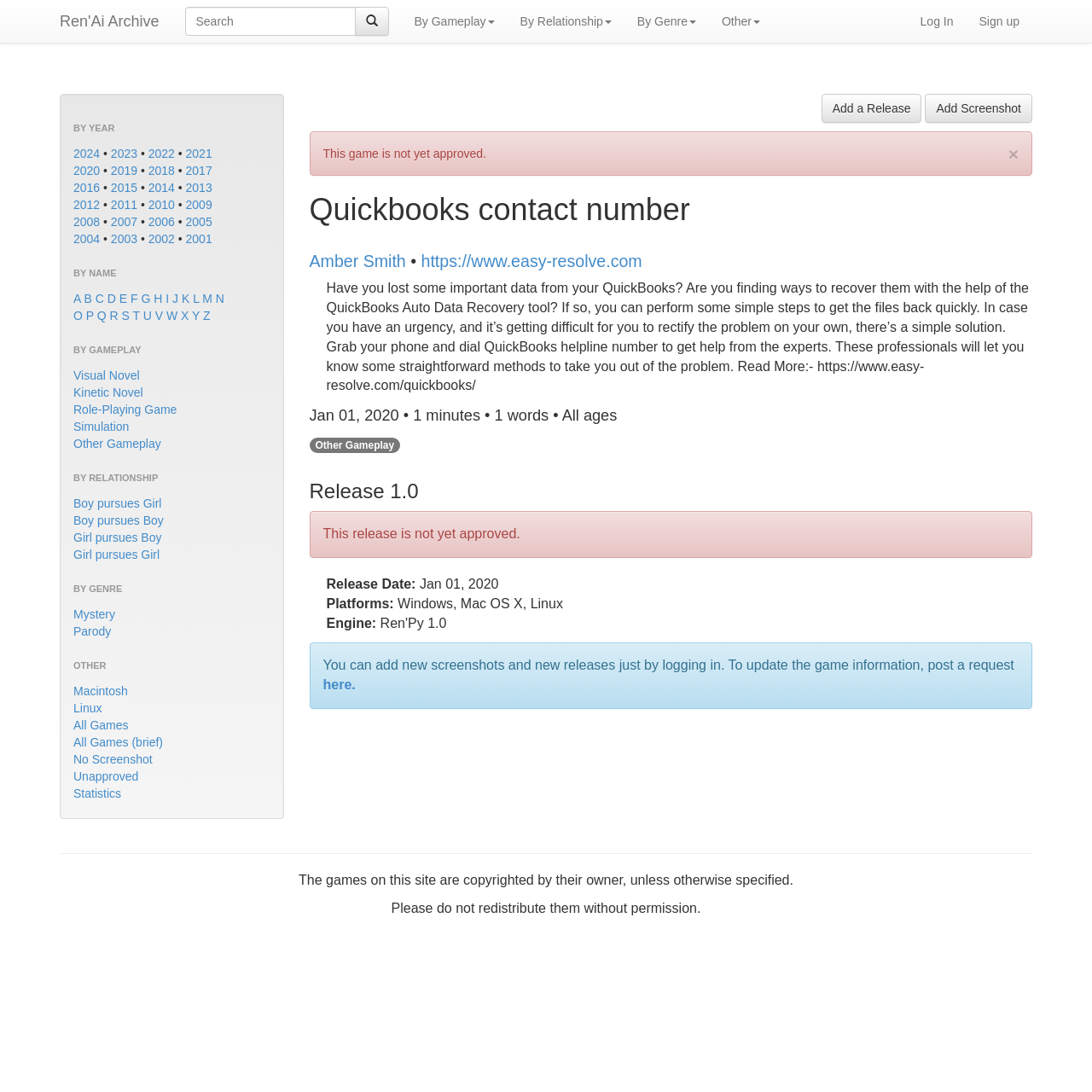Identify the bounding box of the UI element described as follows: "Statistics". Provide the coordinates as four float numbers in the range of 0 to 1 [left, top, right, bottom].

[0.067, 0.72, 0.111, 0.733]